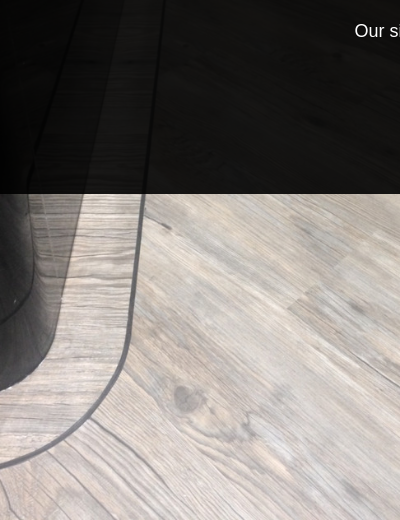What brand of flooring is featured in the image?
Give a detailed response to the question by analyzing the screenshot.

The question asks about the brand of flooring displayed in the image. The caption explicitly mentions that the image illustrates the strength, performance, luxury, and style associated with EarthWerks flooring products.